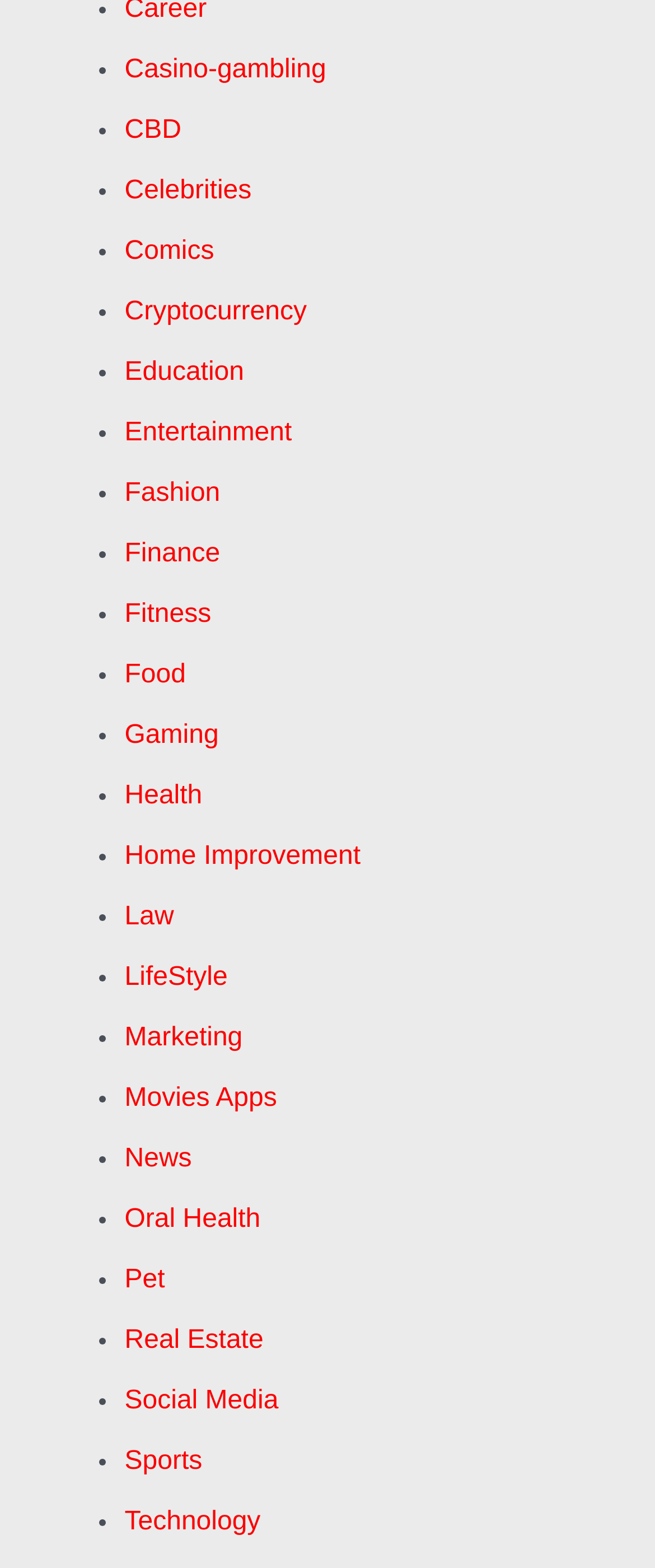Please indicate the bounding box coordinates of the element's region to be clicked to achieve the instruction: "Click on Casino-gambling". Provide the coordinates as four float numbers between 0 and 1, i.e., [left, top, right, bottom].

[0.19, 0.035, 0.498, 0.054]